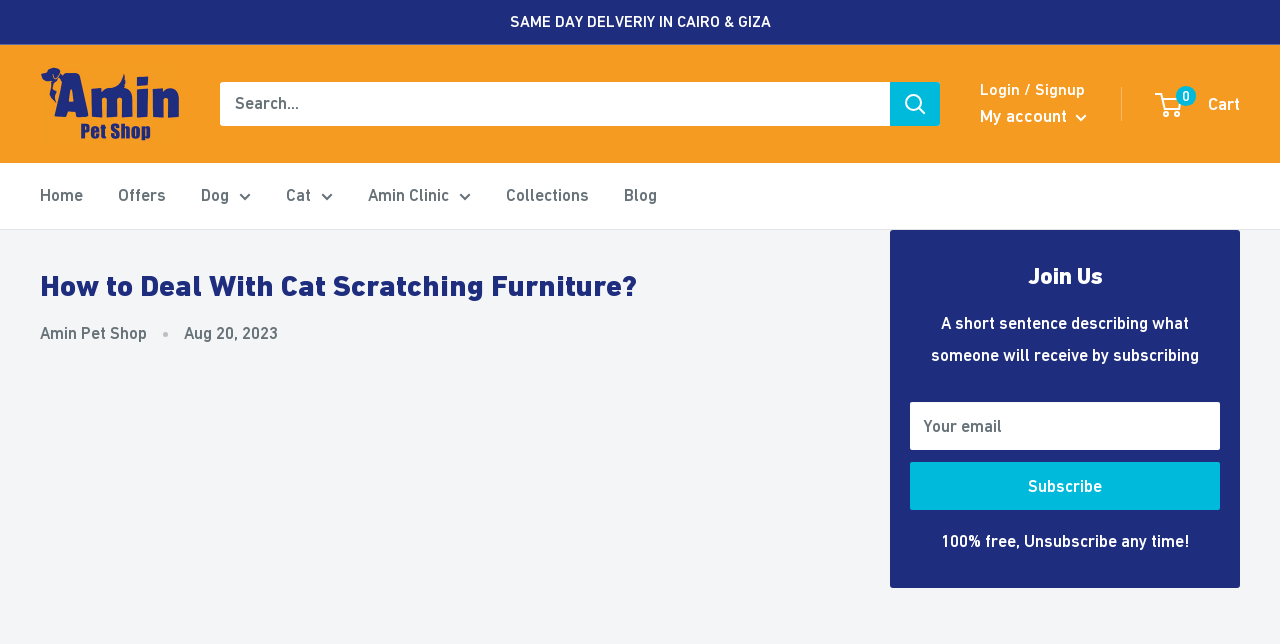Determine the bounding box coordinates for the region that must be clicked to execute the following instruction: "Login or signup".

[0.766, 0.124, 0.848, 0.154]